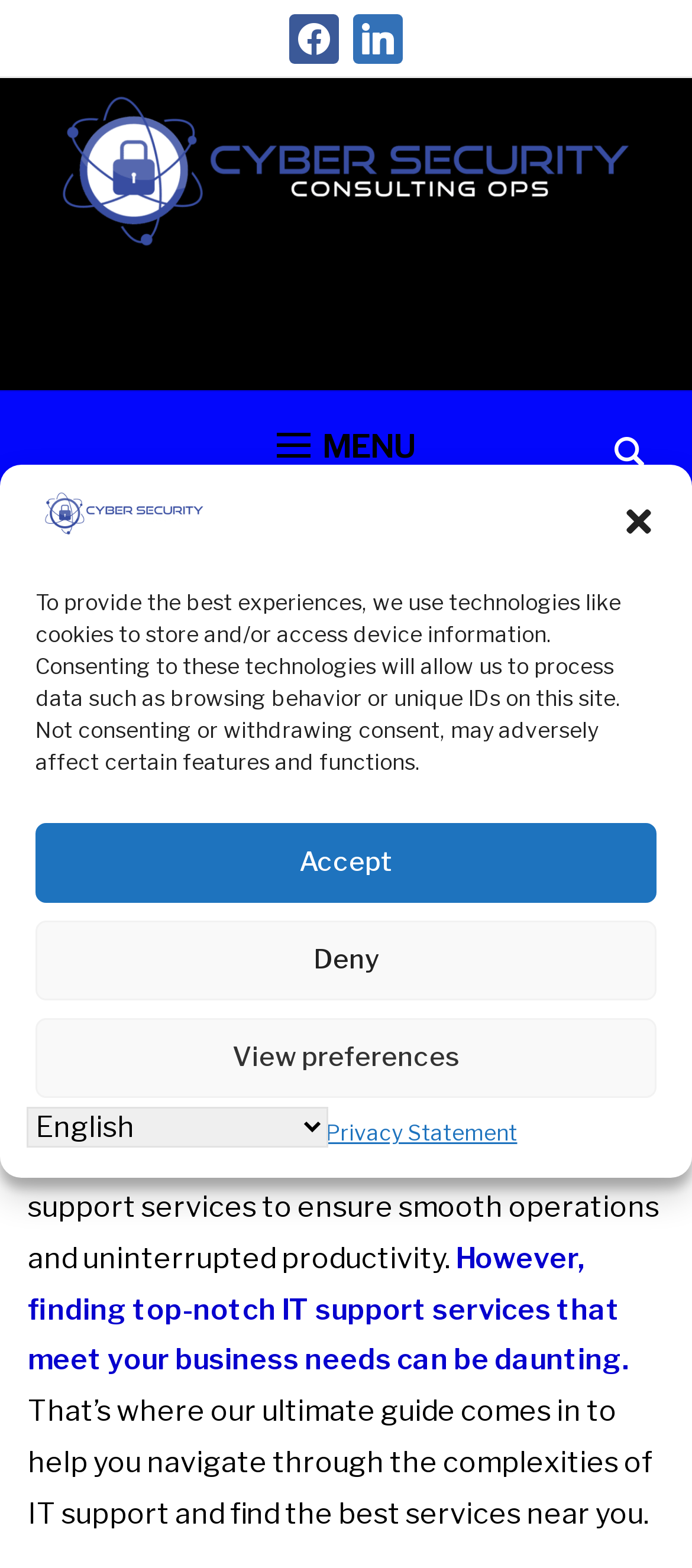Please identify the bounding box coordinates of the element that needs to be clicked to execute the following command: "Search for something". Provide the bounding box using four float numbers between 0 and 1, formatted as [left, top, right, bottom].

[0.857, 0.266, 0.96, 0.311]